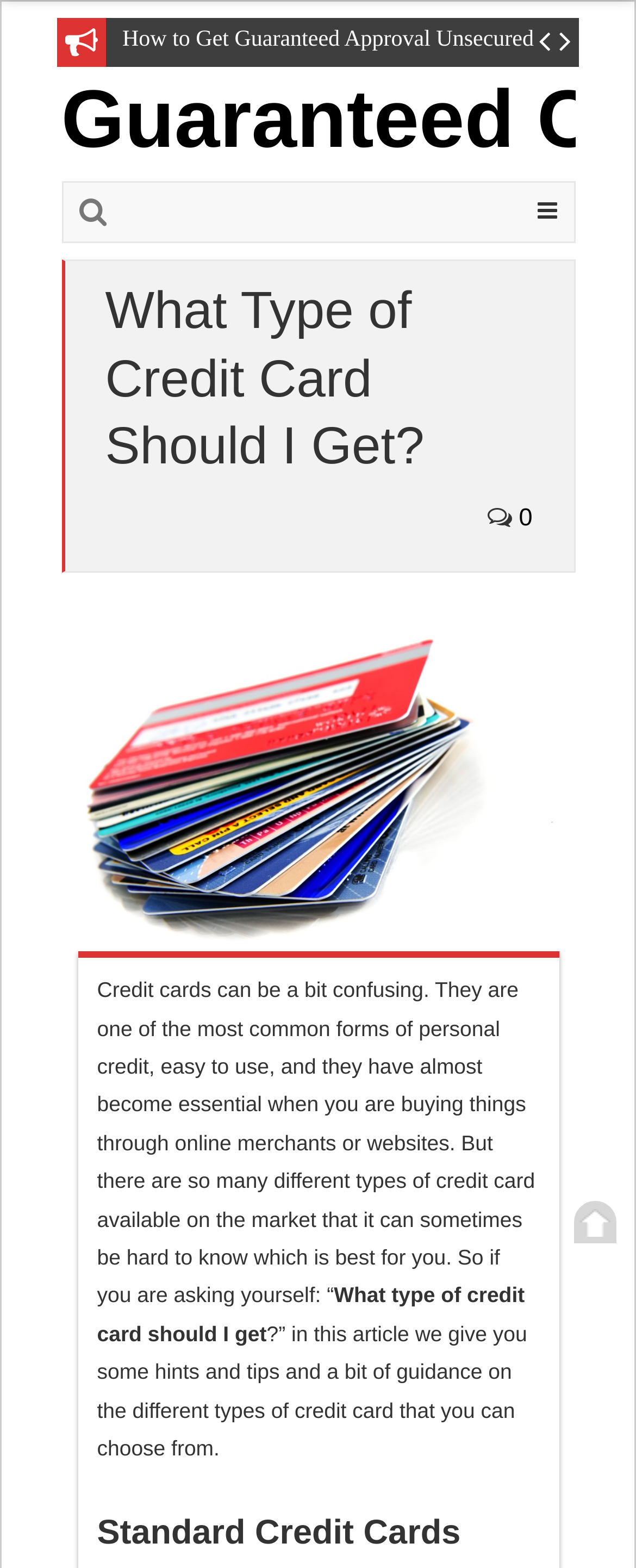Please use the details from the image to answer the following question comprehensively:
What is the title of the first section?

The first section has a heading element with the text 'What Type of Credit Card Should I Get?', which indicates the title of this section.